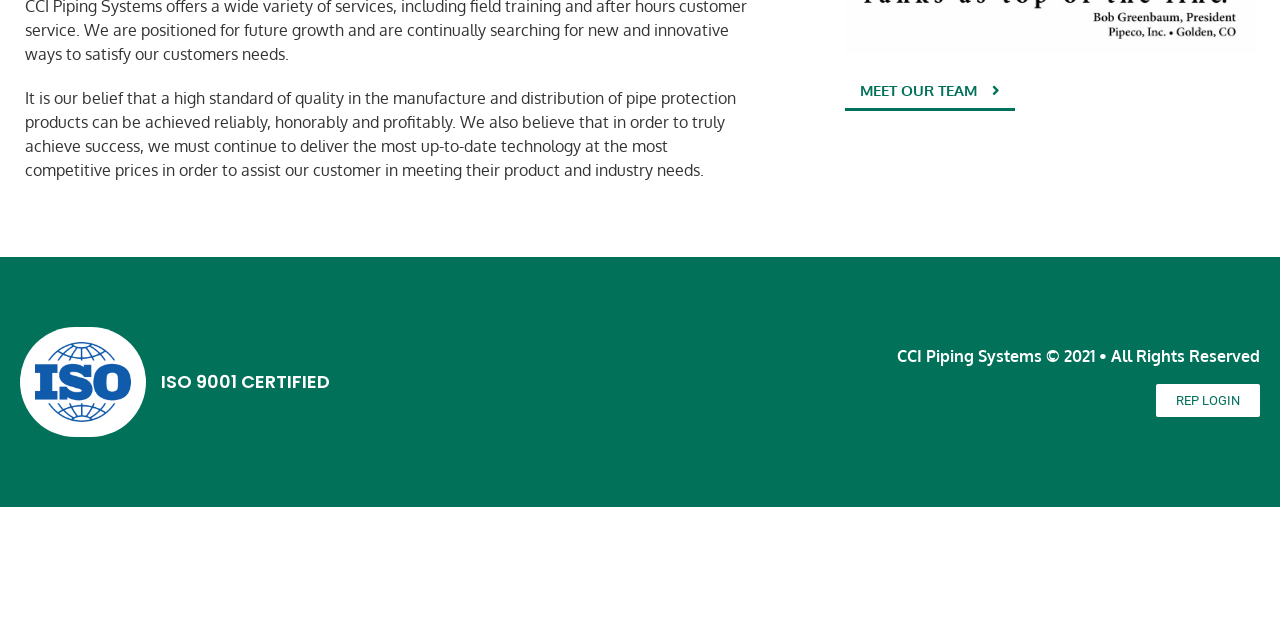Provide the bounding box coordinates for the UI element that is described by this text: "Meet Our Team". The coordinates should be in the form of four float numbers between 0 and 1: [left, top, right, bottom].

[0.66, 0.115, 0.793, 0.174]